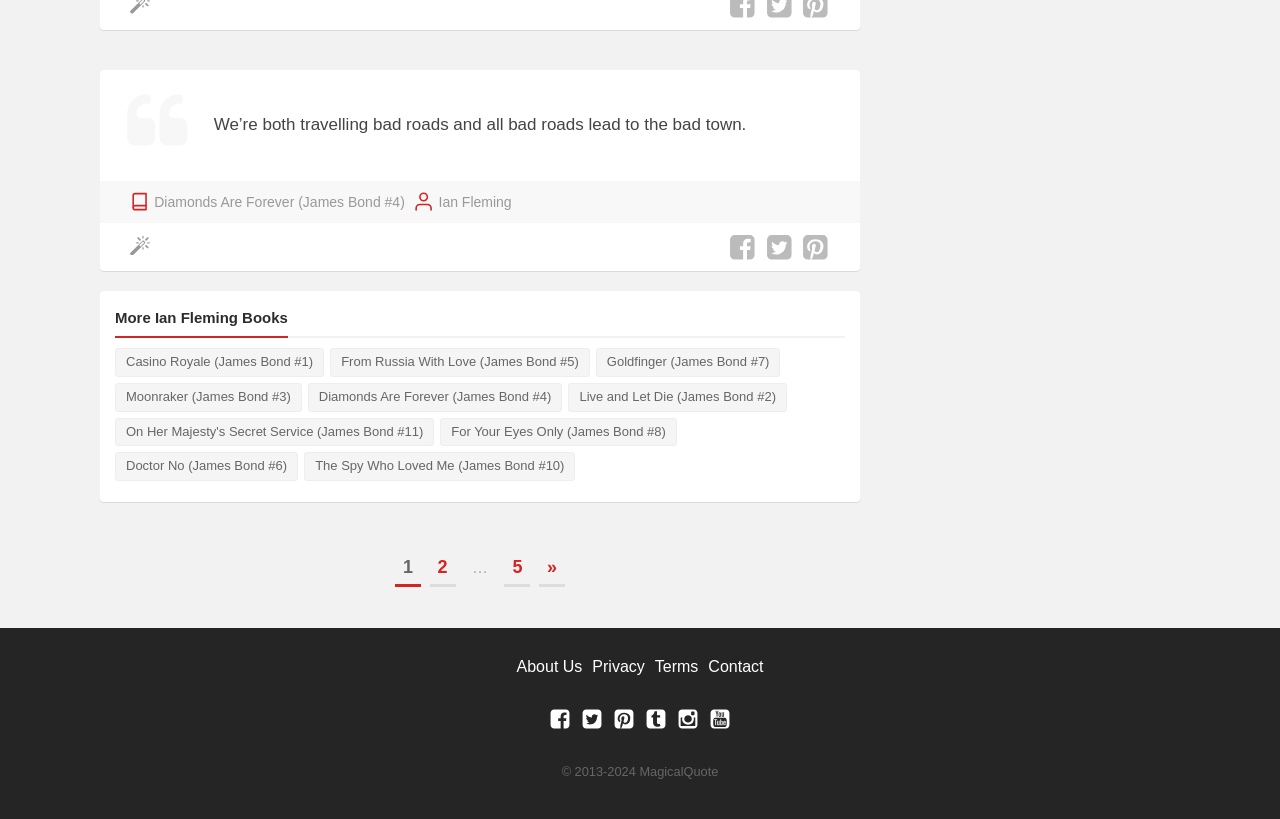Locate the bounding box coordinates of the UI element described by: "Moonraker (James Bond #3)". Provide the coordinates as four float numbers between 0 and 1, formatted as [left, top, right, bottom].

[0.09, 0.467, 0.236, 0.502]